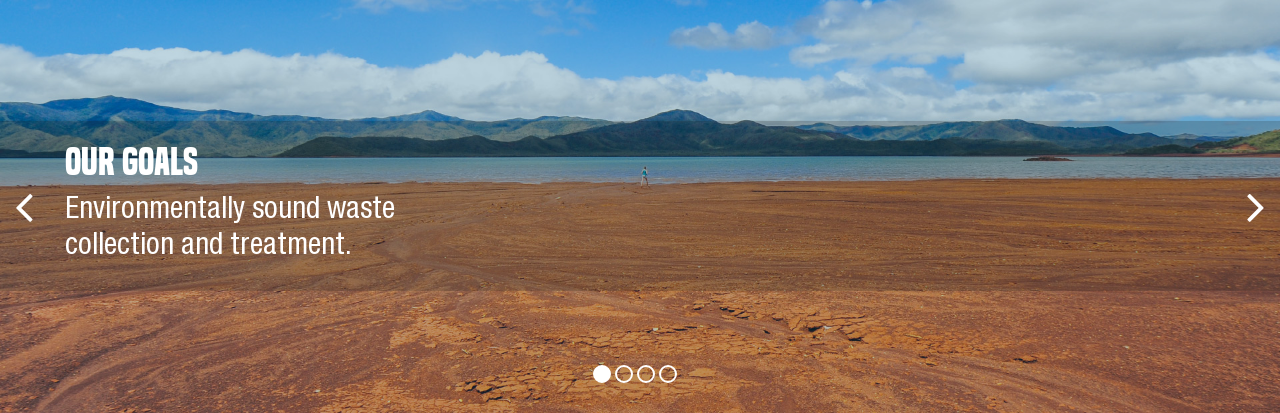What is the organization's mission highlighted in the image?
Based on the image, respond with a single word or phrase.

Environmentally sound waste collection and treatment